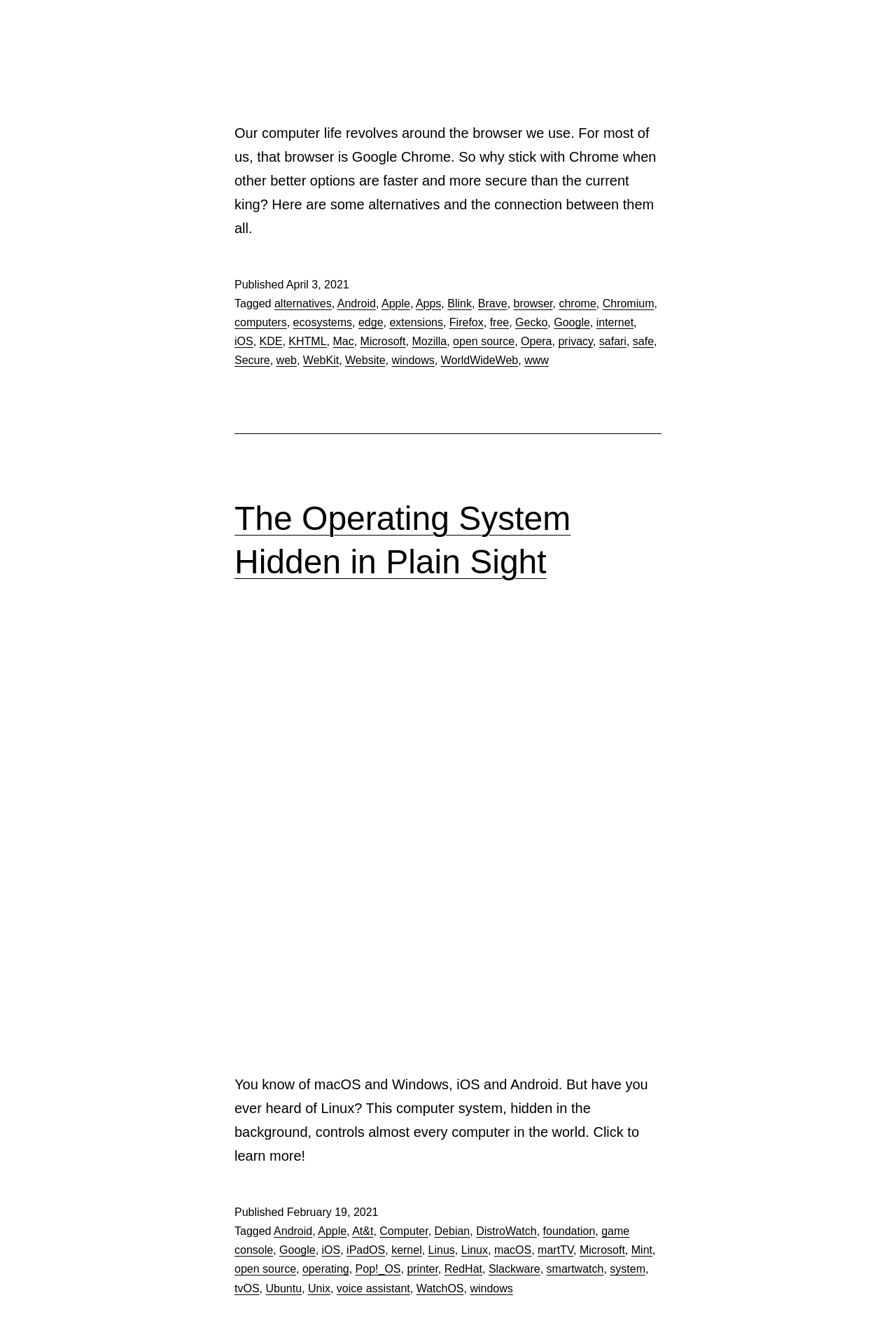What is the name of the operating system mentioned in the second article? From the image, respond with a single word or brief phrase.

Linux